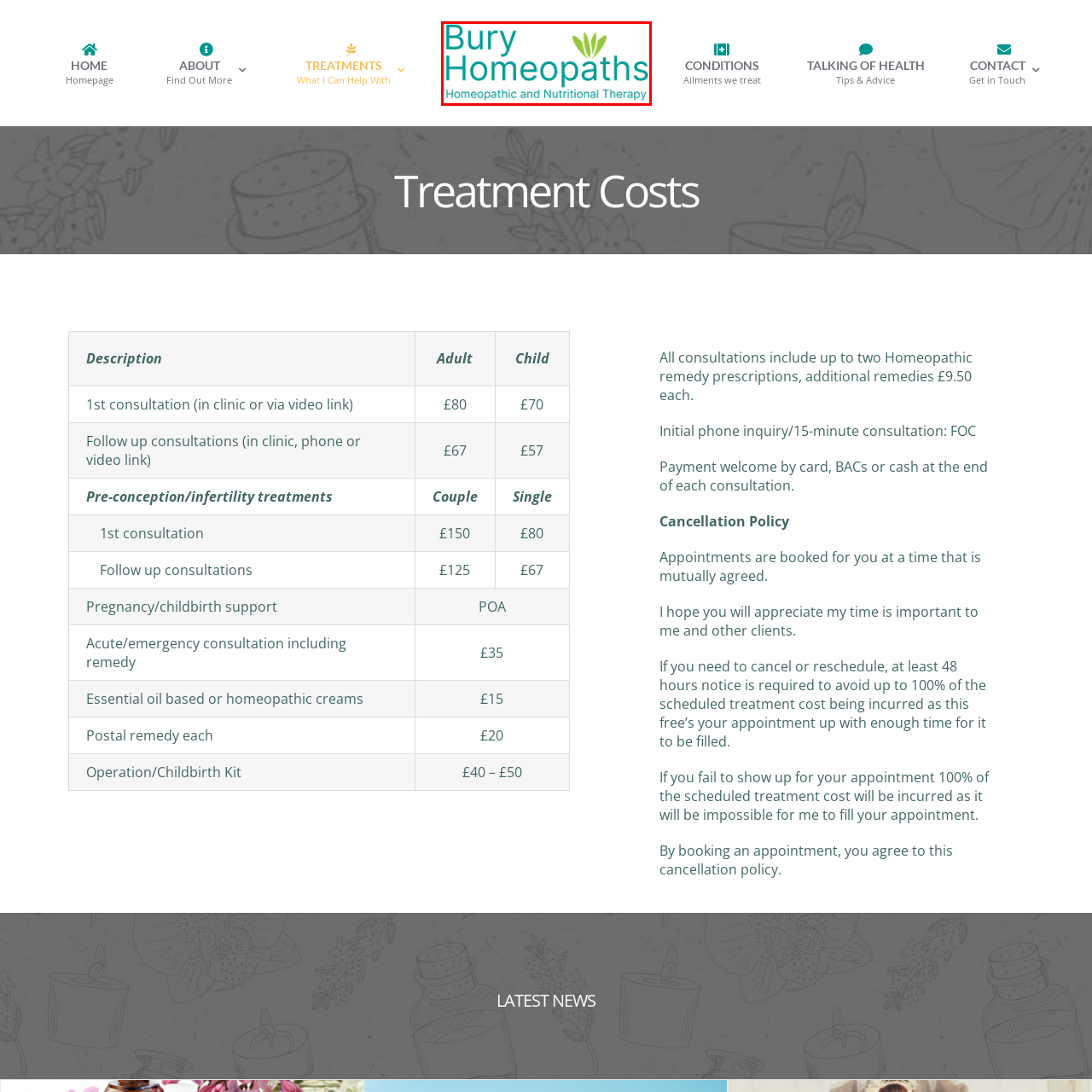What do the stylized green leaves symbolize?
Observe the image marked by the red bounding box and generate a detailed answer to the question.

The caption explains that the stylized green leaves accompanying the name 'Bury Homeopaths' symbolize natural remedies and health, which aligns with the practice's focus on alternative health solutions.